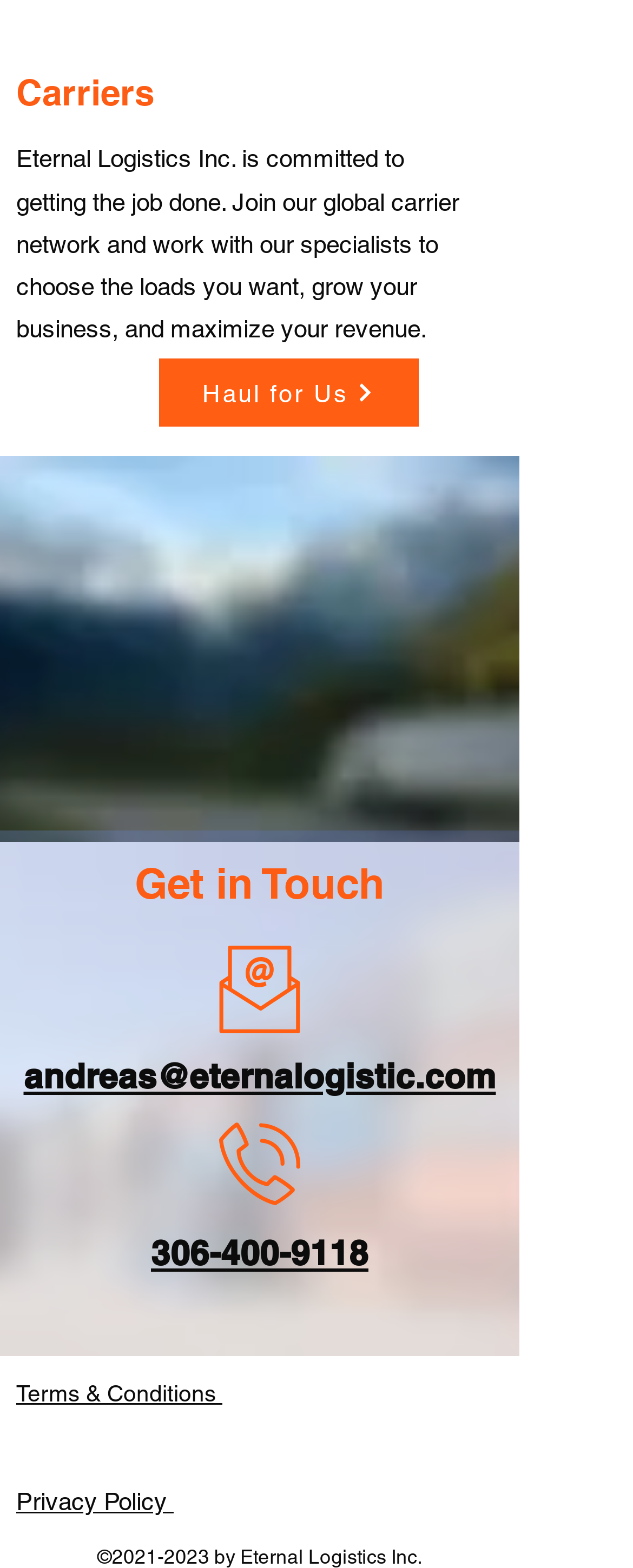Locate the bounding box of the UI element described in the following text: "Instagram".

None